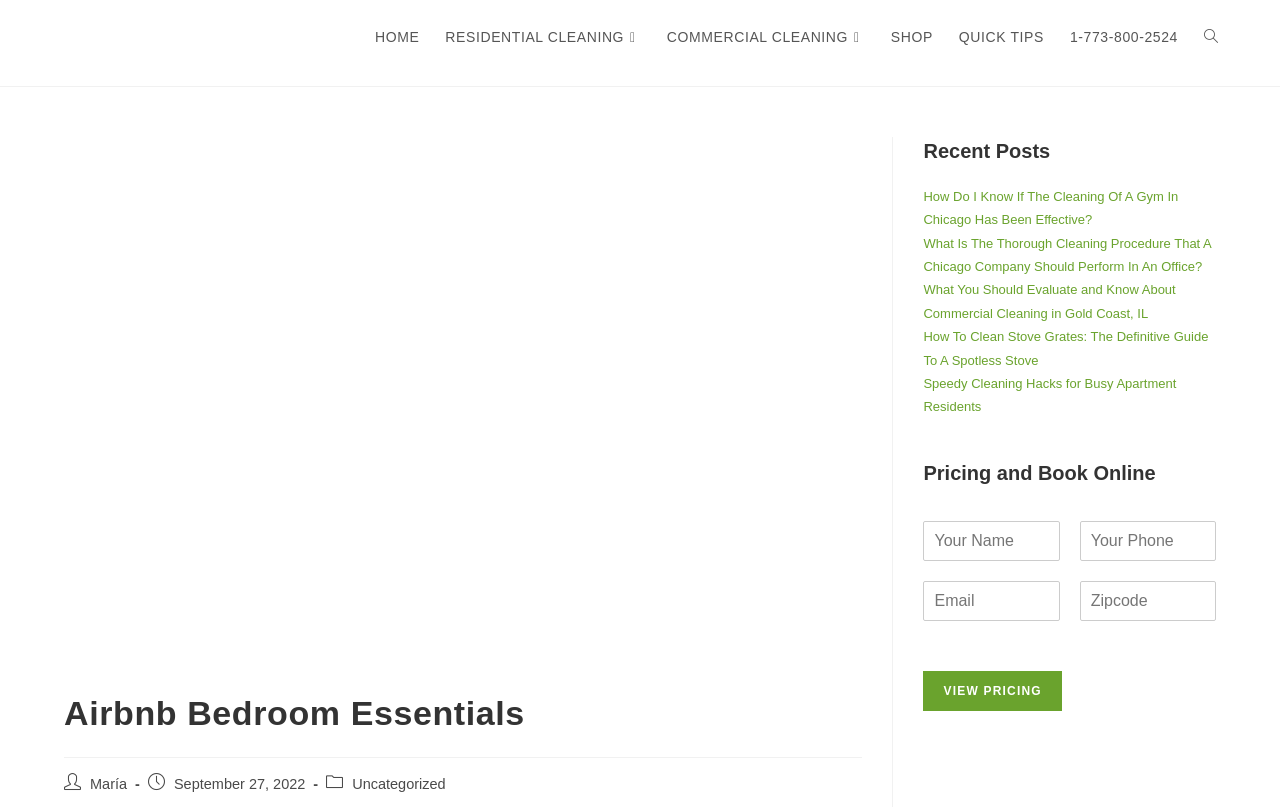Using the provided element description "alt="cropped quicklogo 12"", determine the bounding box coordinates of the UI element.

[0.05, 0.041, 0.186, 0.062]